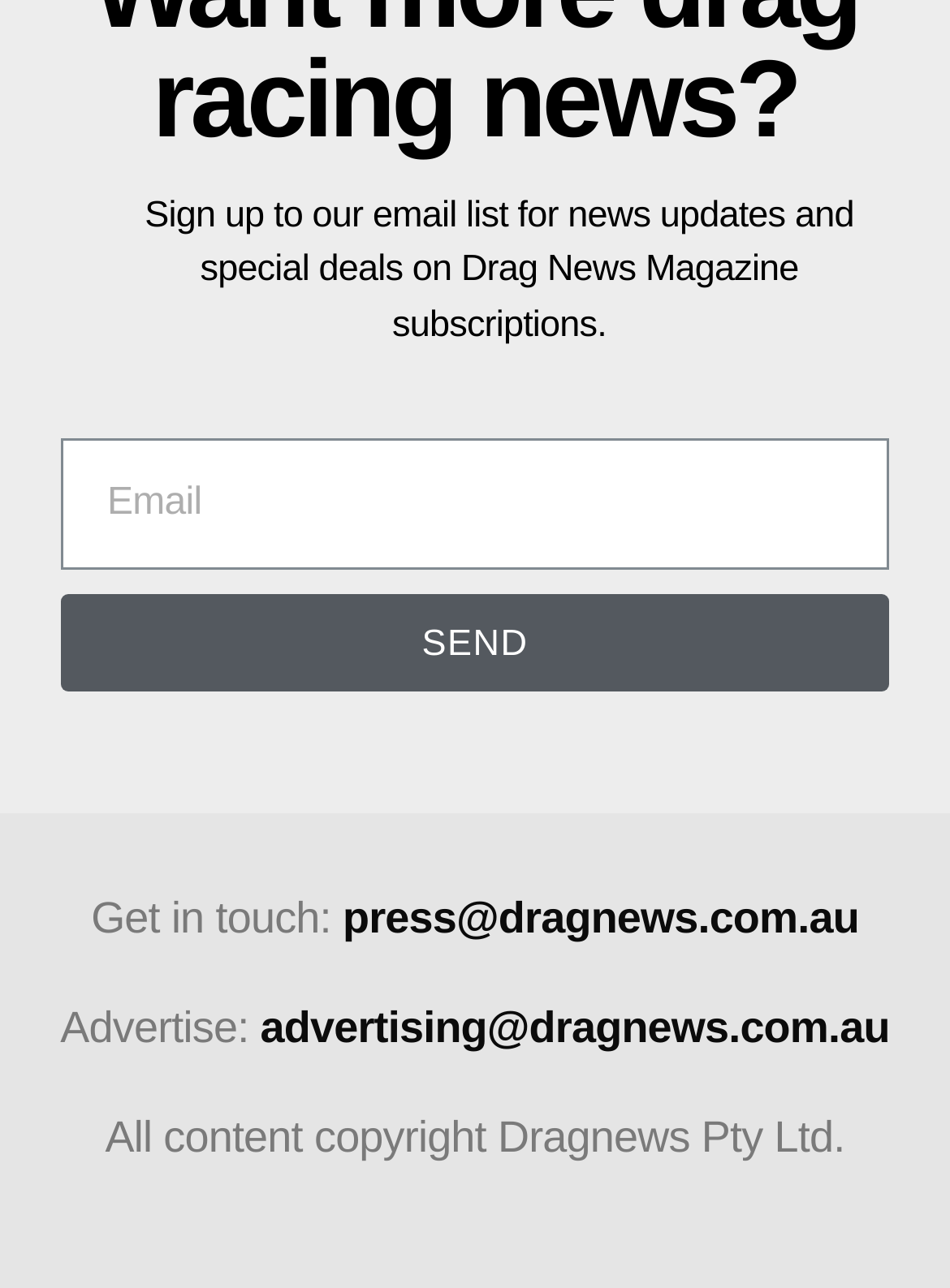Provide the bounding box coordinates of the HTML element described by the text: "name="form_fields[email]" placeholder="Email"". The coordinates should be in the format [left, top, right, bottom] with values between 0 and 1.

[0.064, 0.34, 0.936, 0.443]